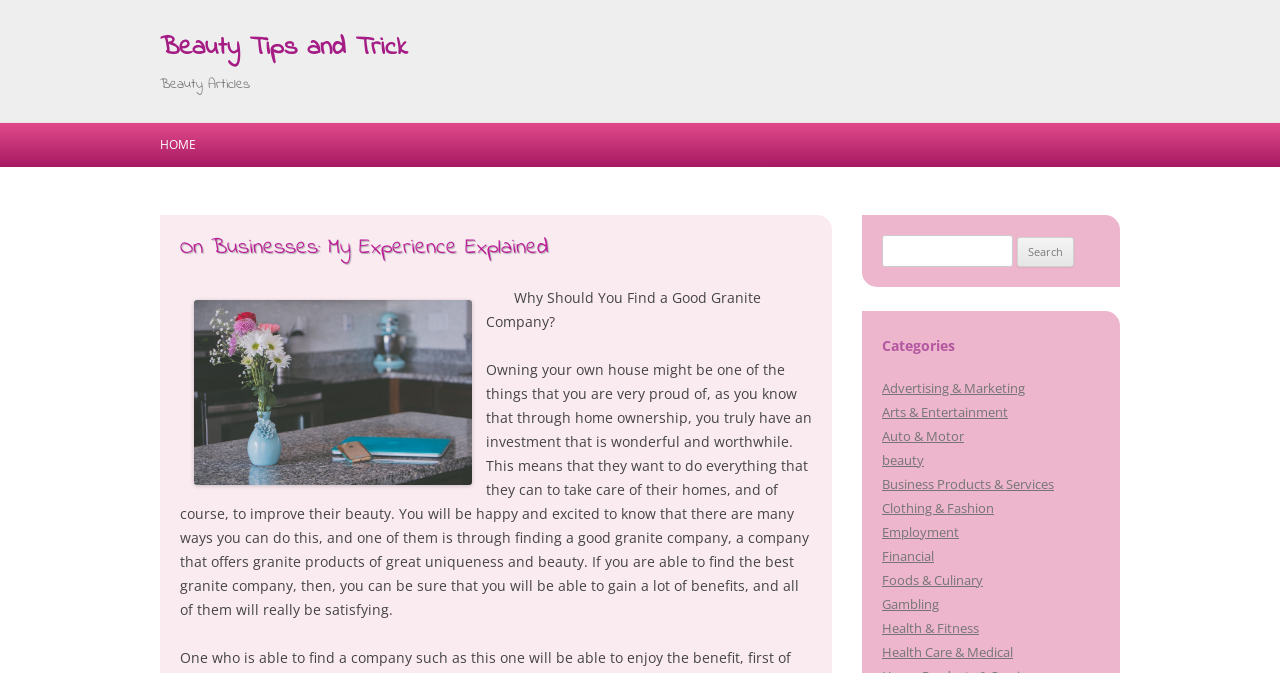Please provide a comprehensive answer to the question based on the screenshot: What is the main topic of the article?

The main topic of the article can be determined by reading the static text 'Why Should You Find a Good Granite Company?' and the following paragraph, which discusses the importance of finding a good granite company for home improvement.